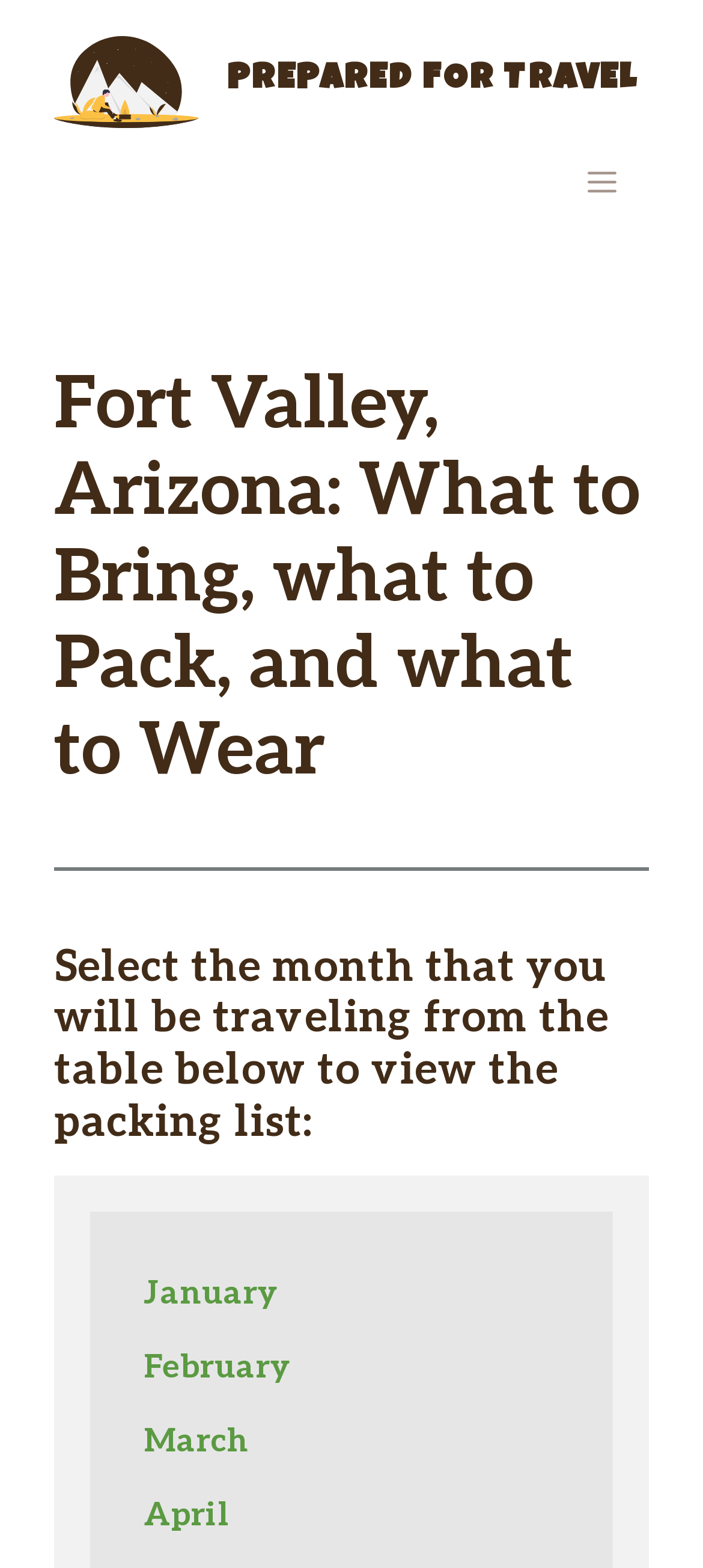Analyze the image and answer the question with as much detail as possible: 
What is the purpose of this webpage?

Based on the webpage's content, it appears to provide a packing list for travelers to Fort Valley, Arizona, depending on the month of their visit. The webpage allows users to select a month and view the recommended items to bring.